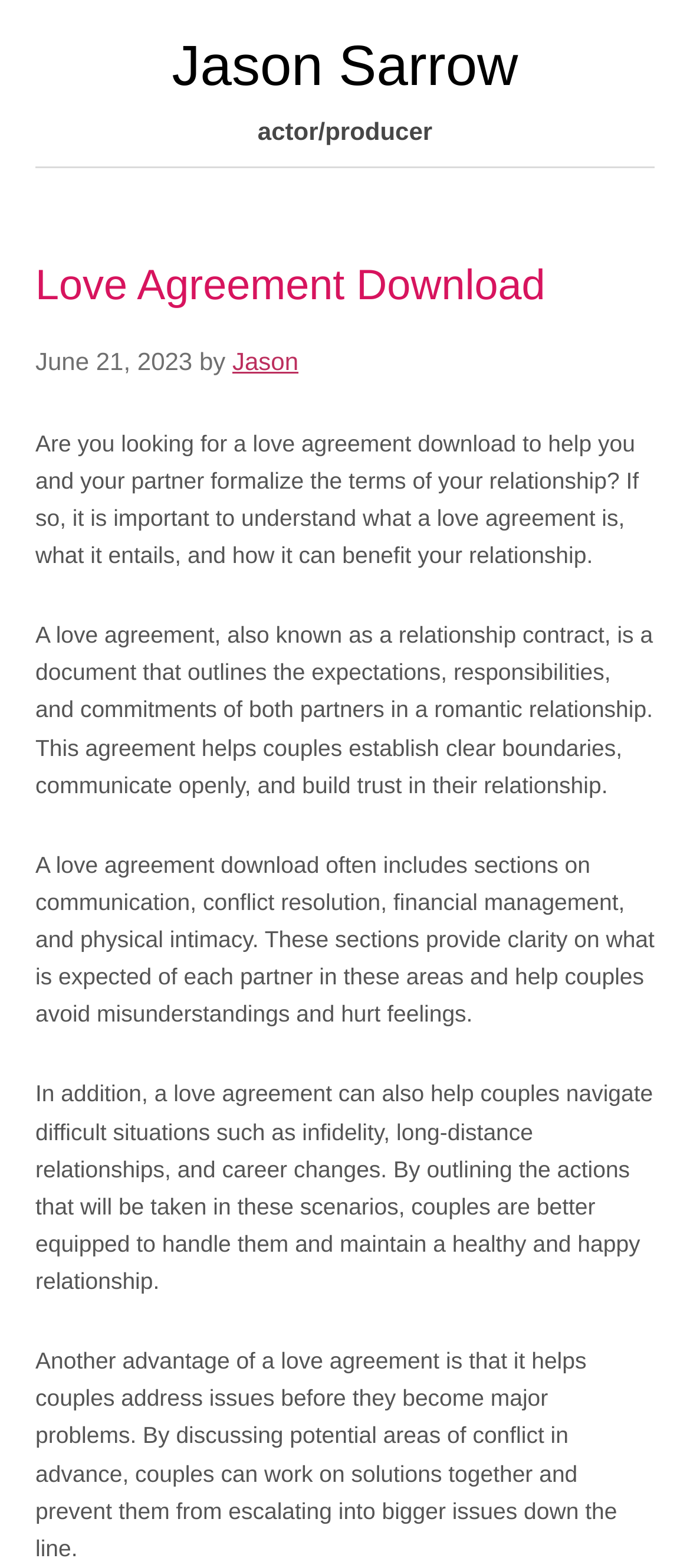Identify the bounding box of the UI component described as: "Jason".

[0.337, 0.221, 0.433, 0.239]